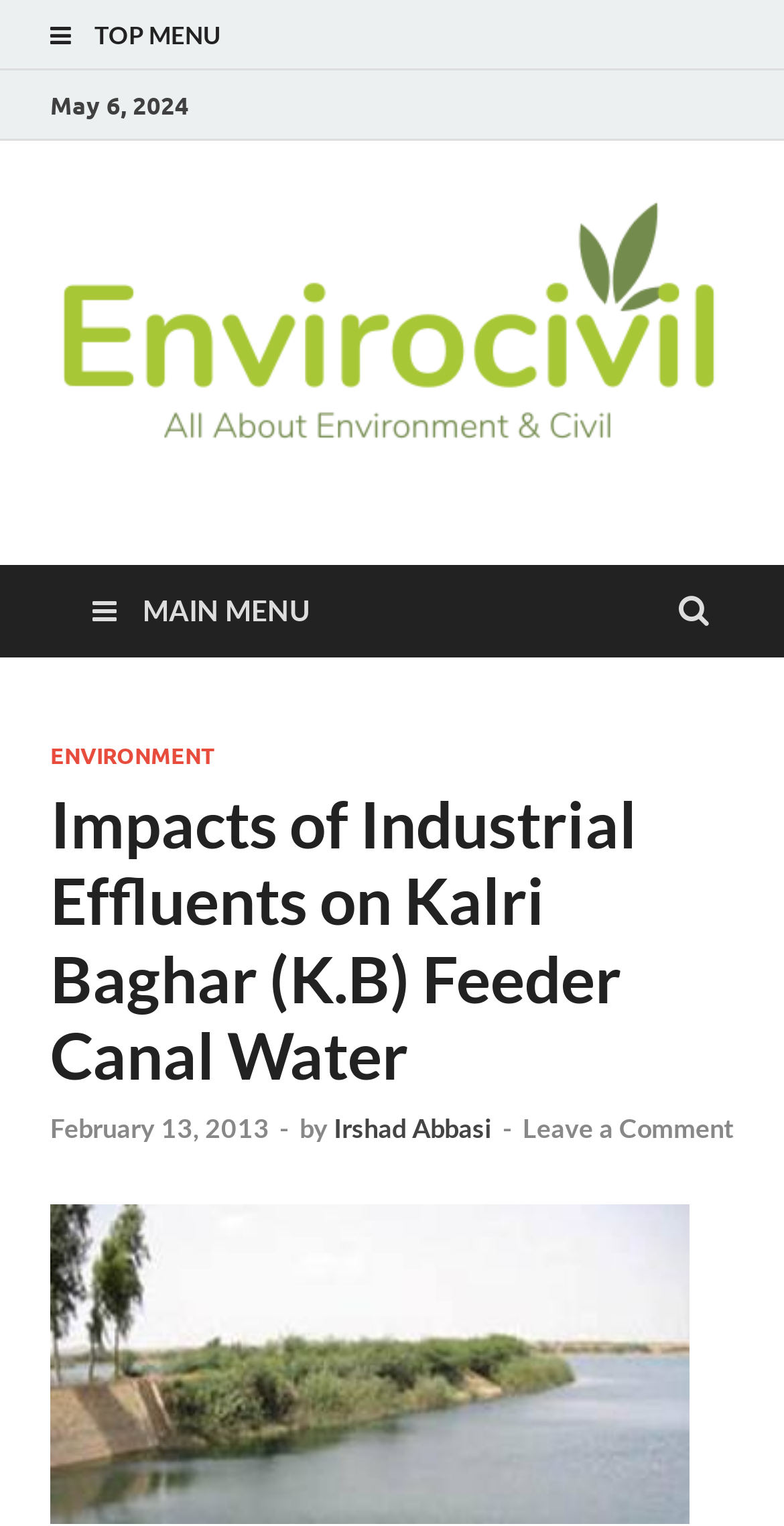Please provide the bounding box coordinates for the element that needs to be clicked to perform the following instruction: "leave a comment". The coordinates should be given as four float numbers between 0 and 1, i.e., [left, top, right, bottom].

[0.667, 0.728, 0.936, 0.749]